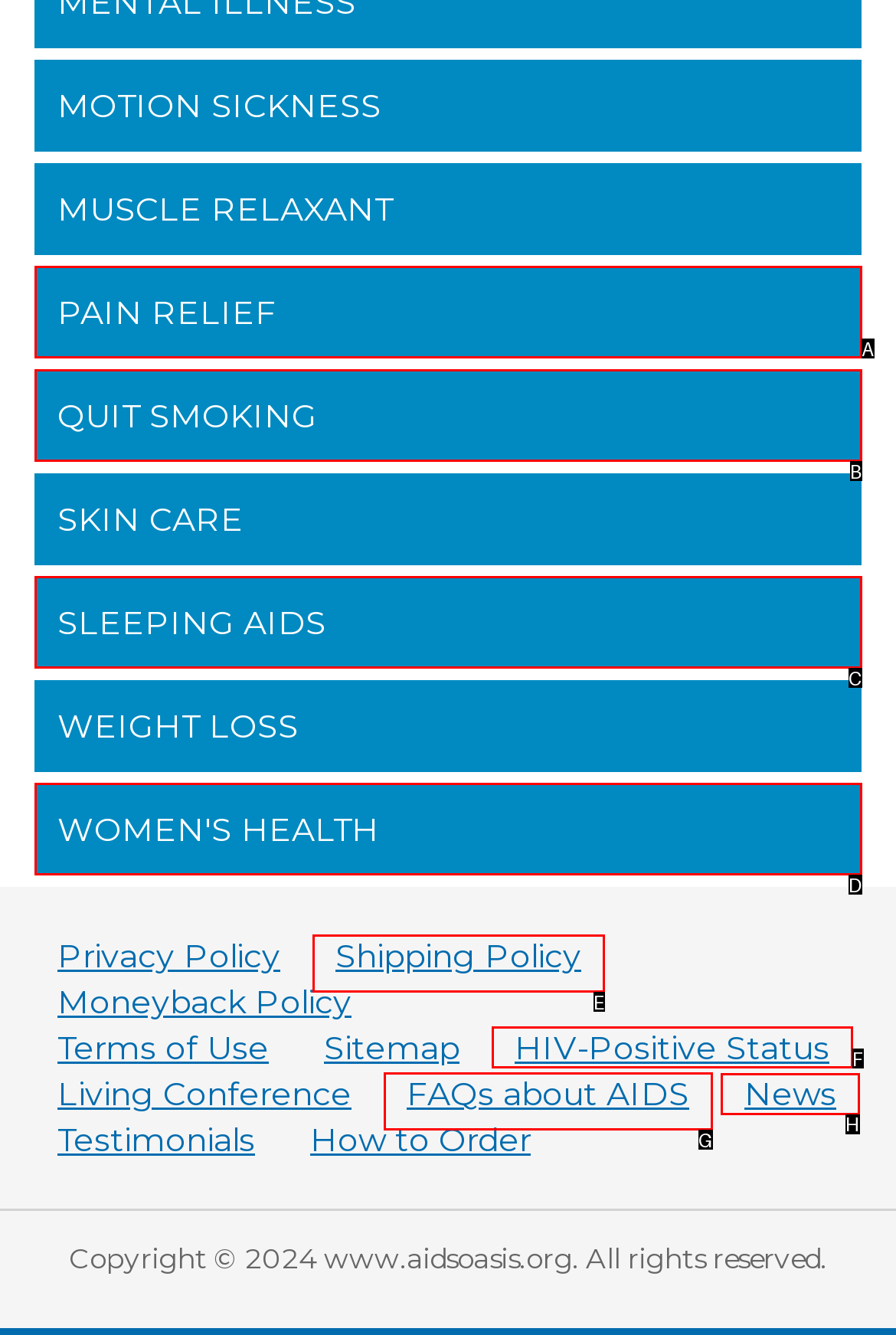Select the letter of the UI element you need to click to complete this task: Check News.

H